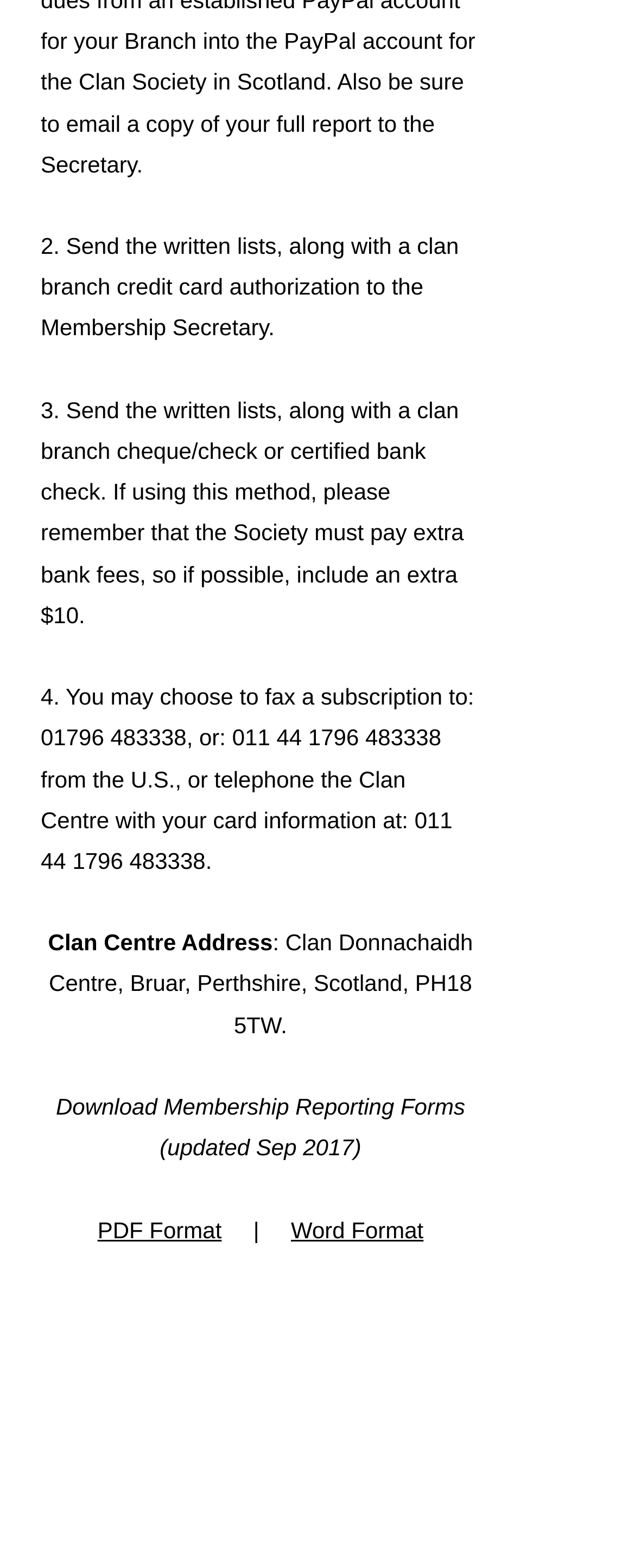Use the information in the screenshot to answer the question comprehensively: What is the address of the Clan Centre?

I found the address by looking at the text that says 'Clan Centre Address' and then finding the static text element that contains the address.